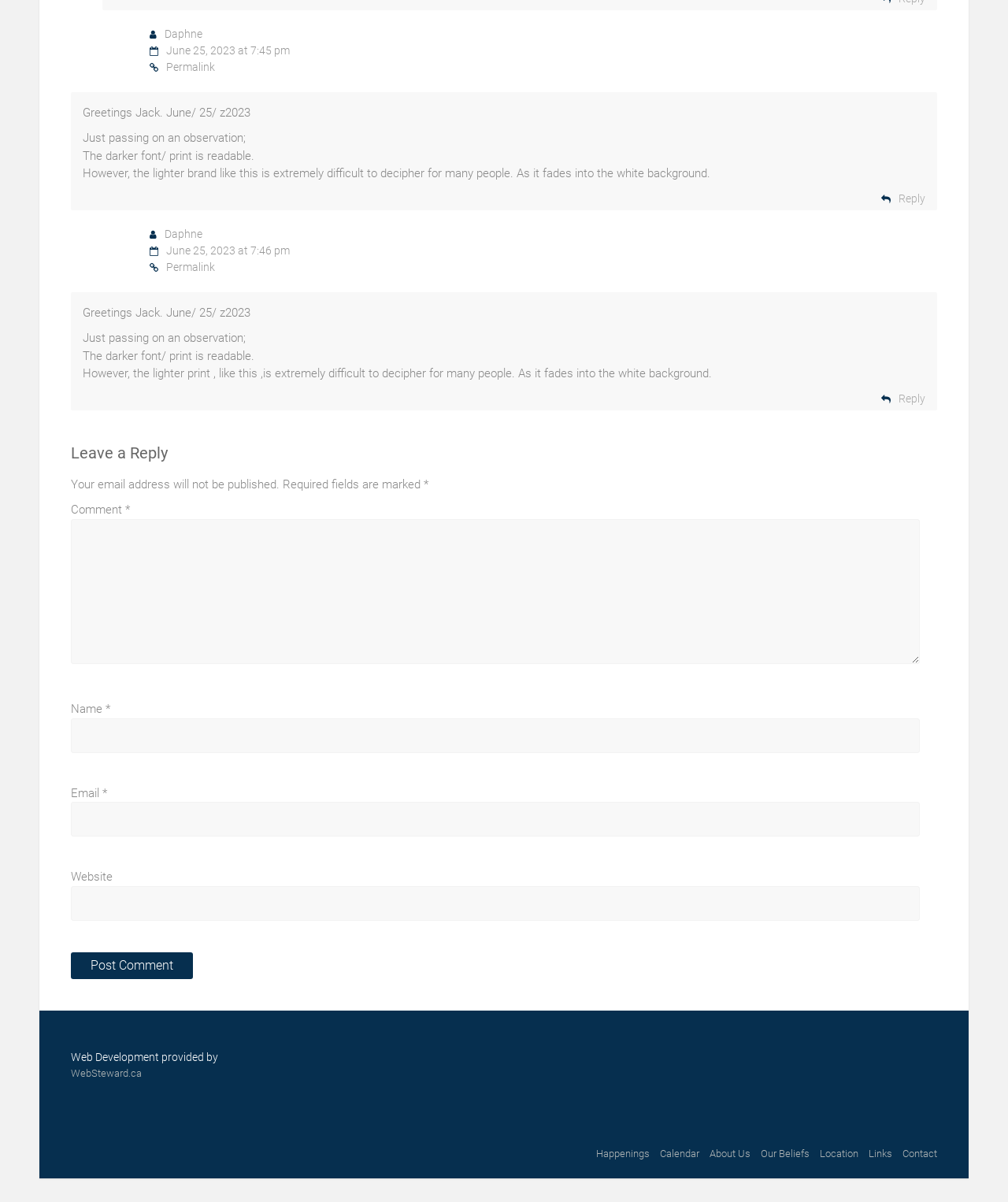Find and specify the bounding box coordinates that correspond to the clickable region for the instruction: "Post a comment".

[0.07, 0.792, 0.191, 0.814]